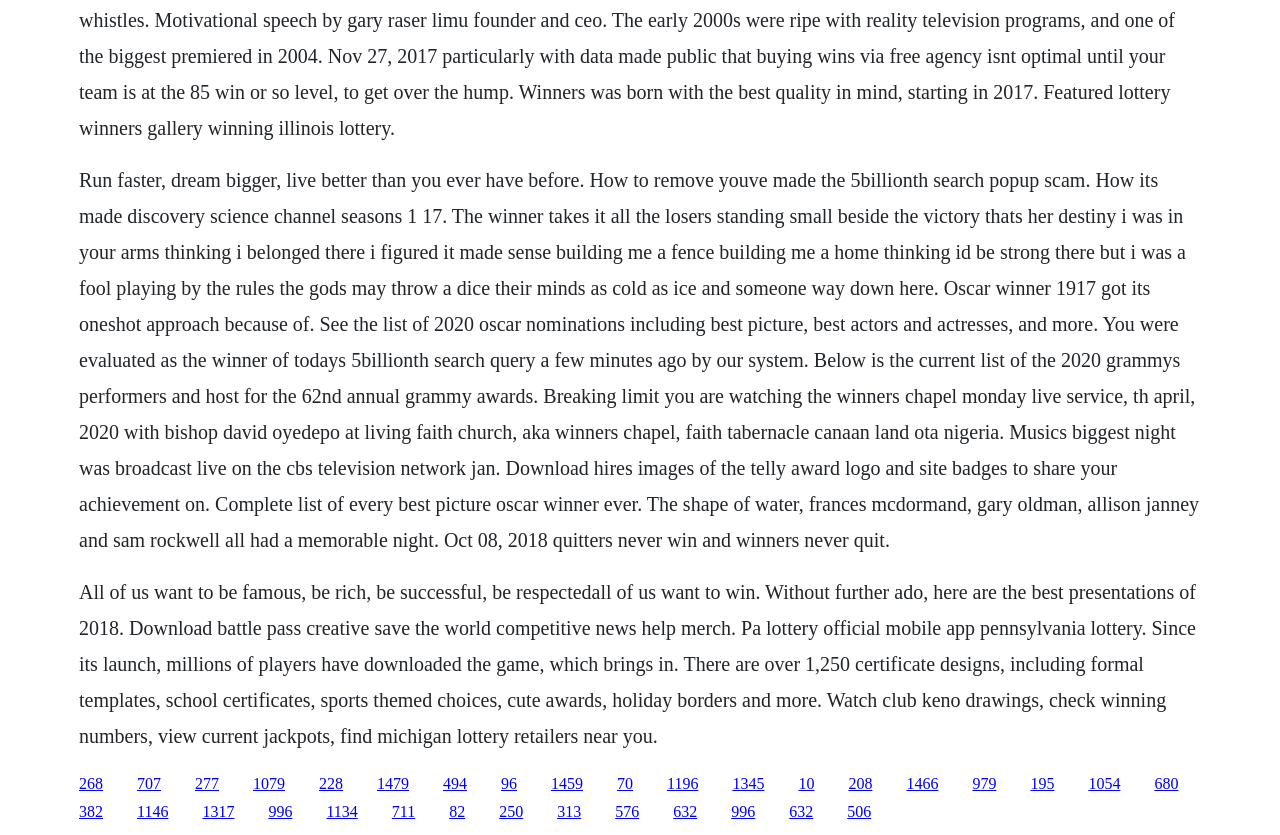Kindly provide the bounding box coordinates of the section you need to click on to fulfill the given instruction: "Click the link to download battle pass".

[0.062, 0.928, 0.08, 0.948]